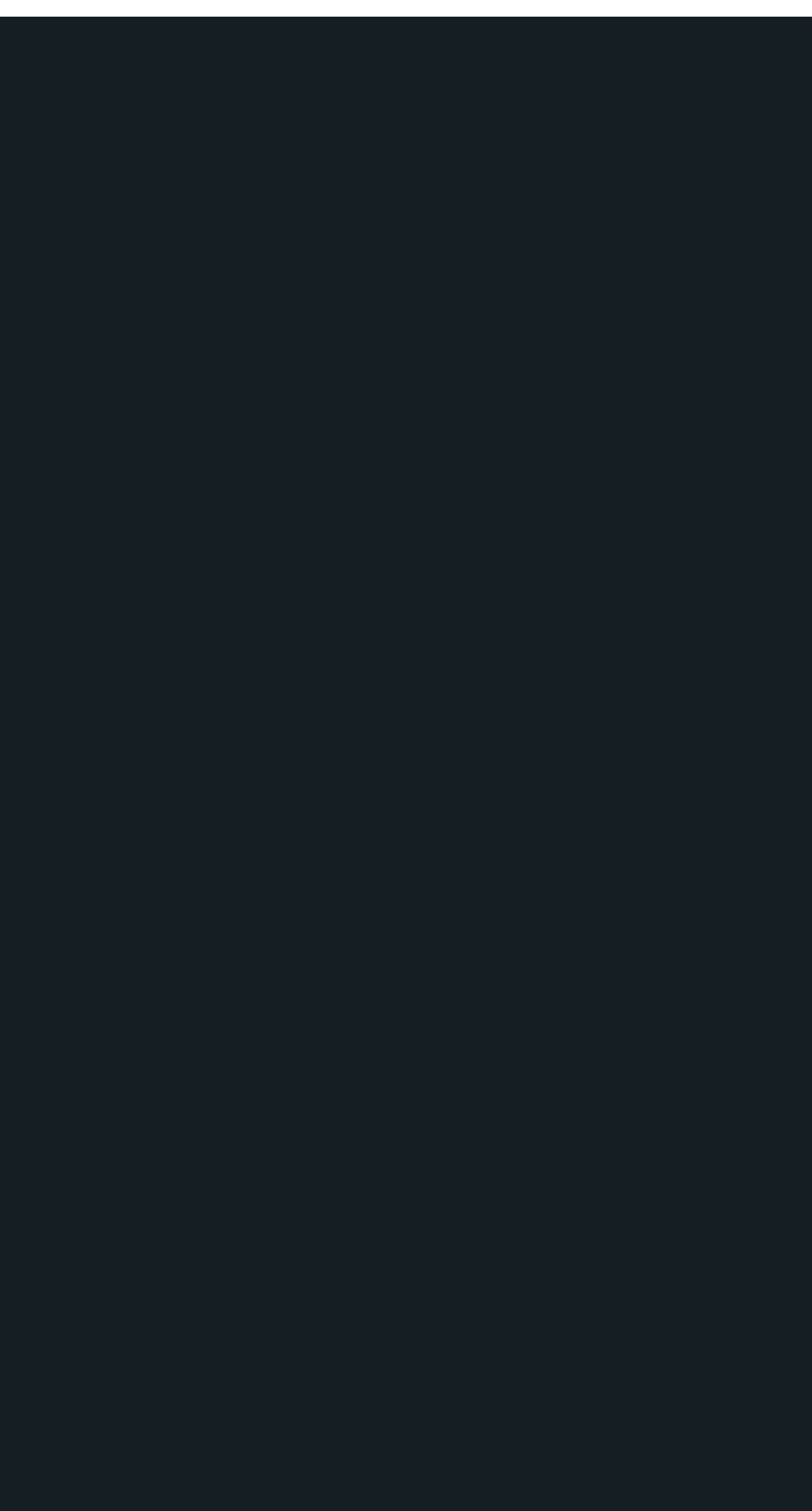What is the first link under the 'About' heading?
Look at the image and respond with a single word or a short phrase.

Our Story